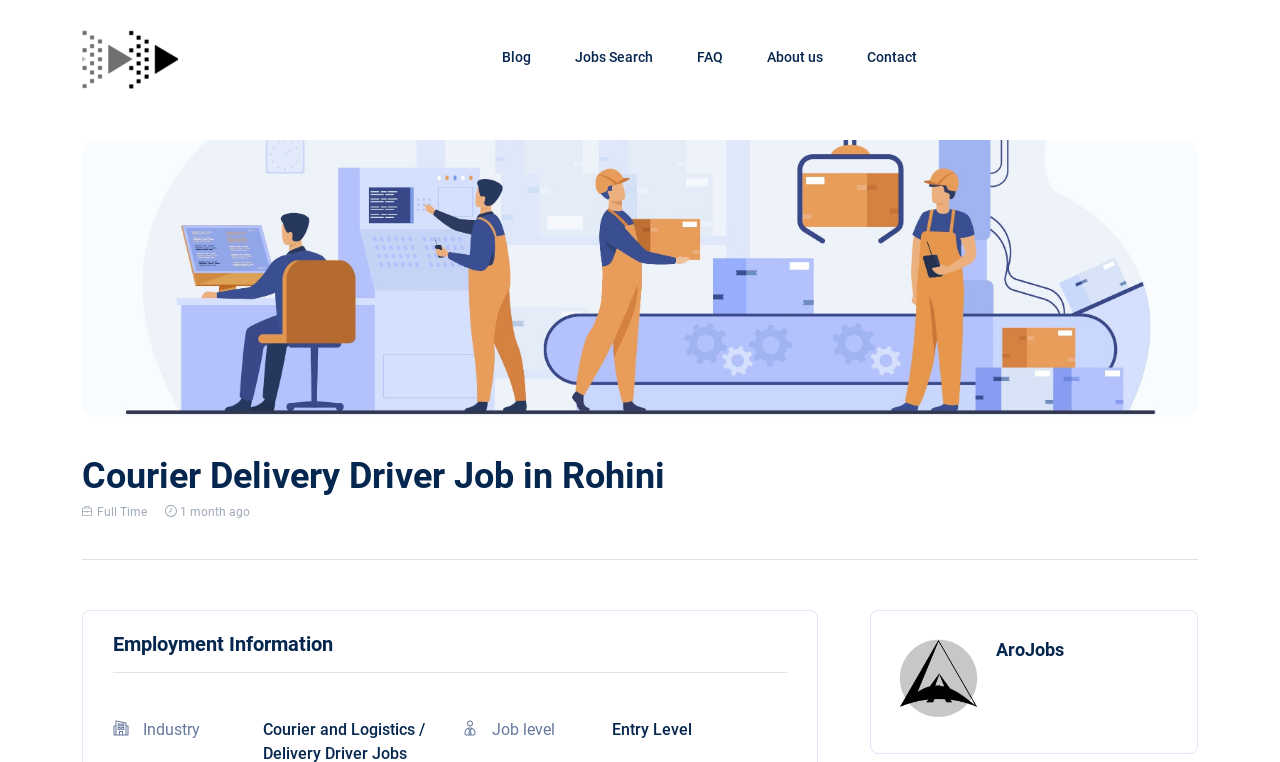Create a full and detailed caption for the entire webpage.

The webpage appears to be a job posting for a full-time Delivery Driver position in Rohini, Delhi. At the top left of the page, there is a logo of "AroJobs" accompanied by a link to the company's website. To the right of the logo, there are several links to other sections of the website, including "Blog", "Jobs Search", "FAQ", "About us", and "Contact".

Below the navigation links, there is a large banner image that spans almost the entire width of the page, with the "AroJobs" logo again displayed prominently.

The main content of the page is divided into sections. The first section has a heading that reads "Courier Delivery Driver Job in Rohini" and is accompanied by two lines of text, "Full Time" and "1 month ago", indicating the job type and posting date.

The next section is headed "Employment Information" and contains several details about the job, including two small images representing the industry and job level, and a line of text that reads "Entry Level".

To the right of the employment information section, there is a figure with an image of the "AroJobs" logo again.

Overall, the page has a simple and organized layout, with clear headings and concise text that provides essential information about the job posting.